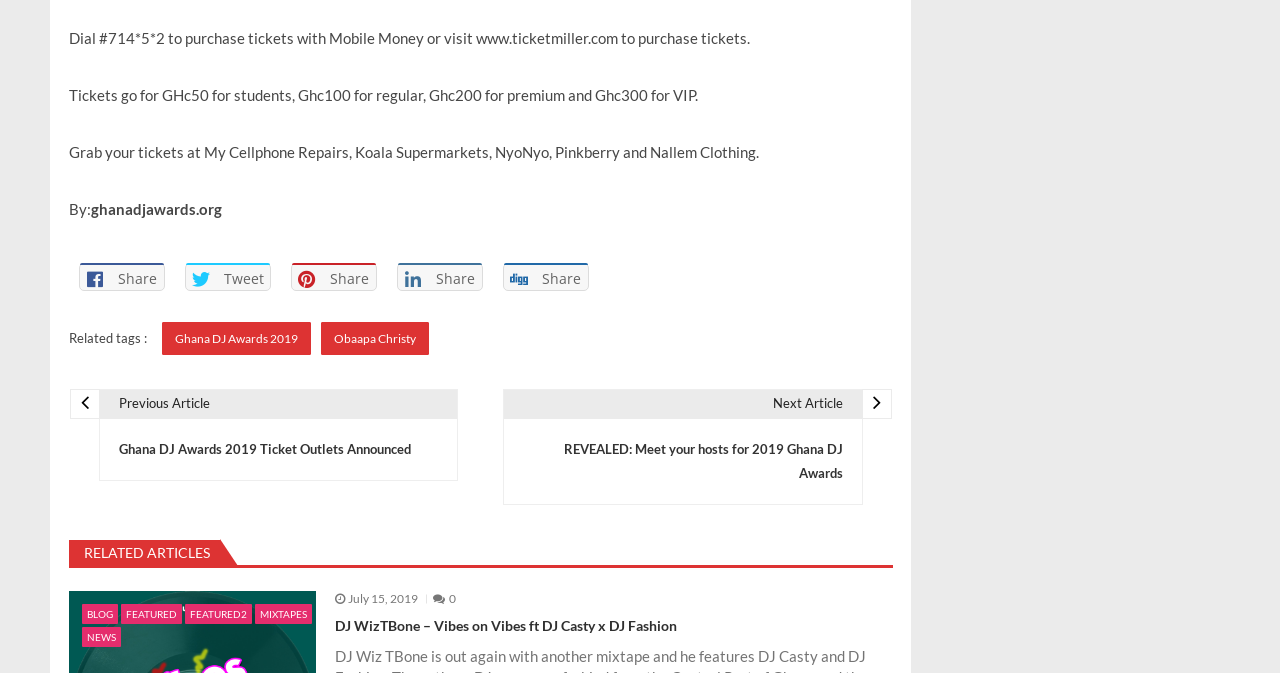Can you provide the bounding box coordinates for the element that should be clicked to implement the instruction: "View related article about Ghana DJ Awards 2019"?

[0.127, 0.478, 0.243, 0.527]